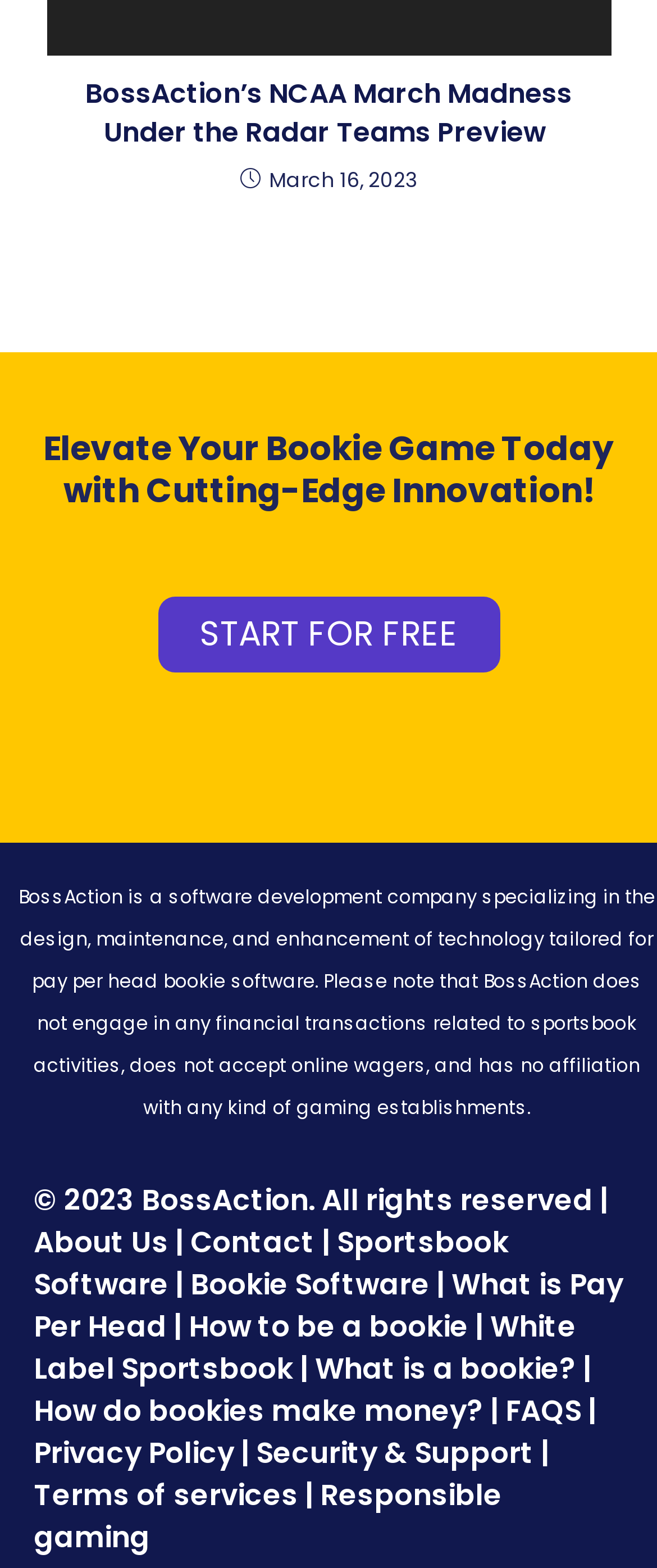What is the purpose of BossAction?
Observe the image and answer the question with a one-word or short phrase response.

Software development company